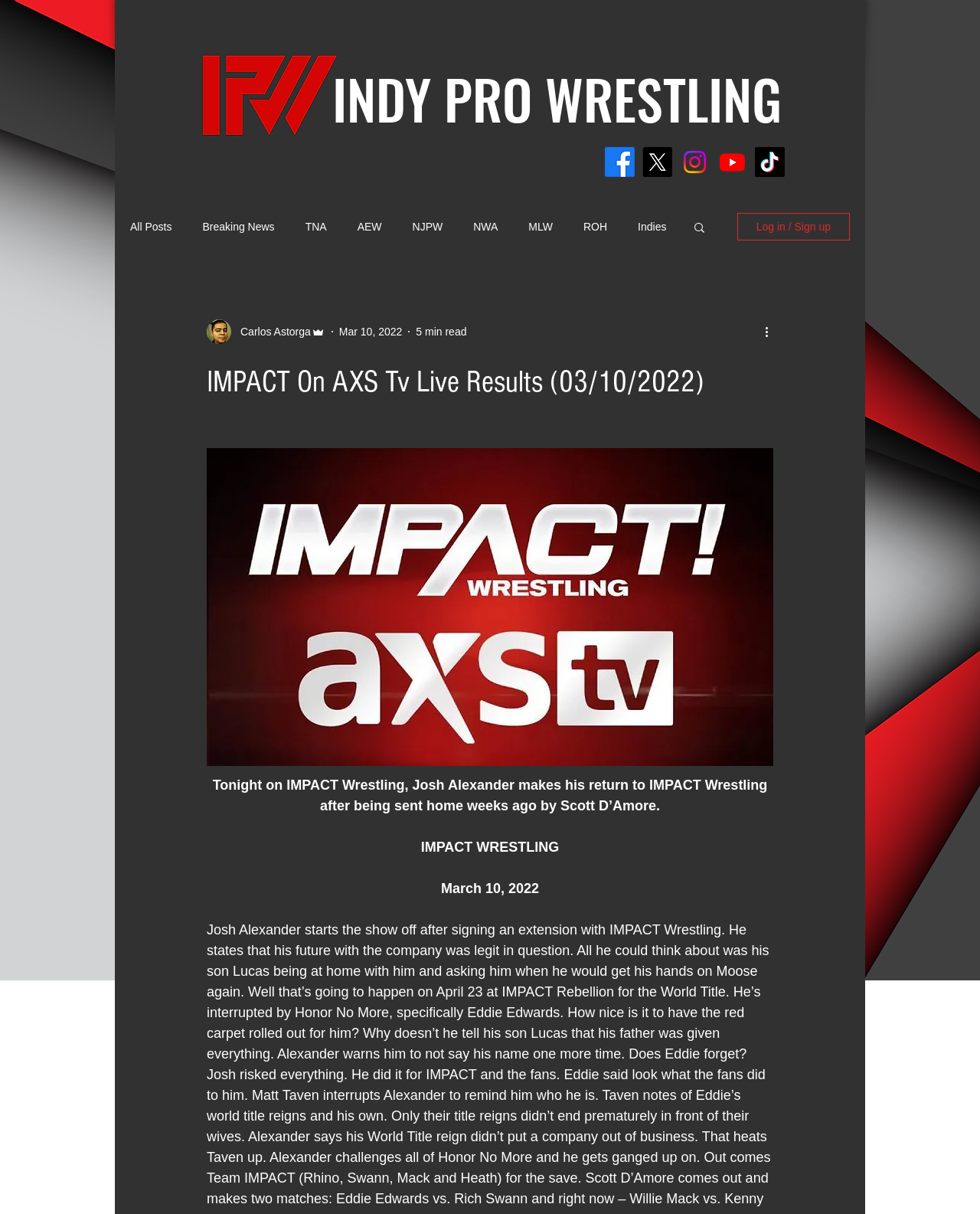For the element described, predict the bounding box coordinates as (top-left x, top-left y, bottom-right x, bottom-right y). All values should be between 0 and 1. Element description: INDY PRO WRESTLING

[0.339, 0.062, 0.798, 0.112]